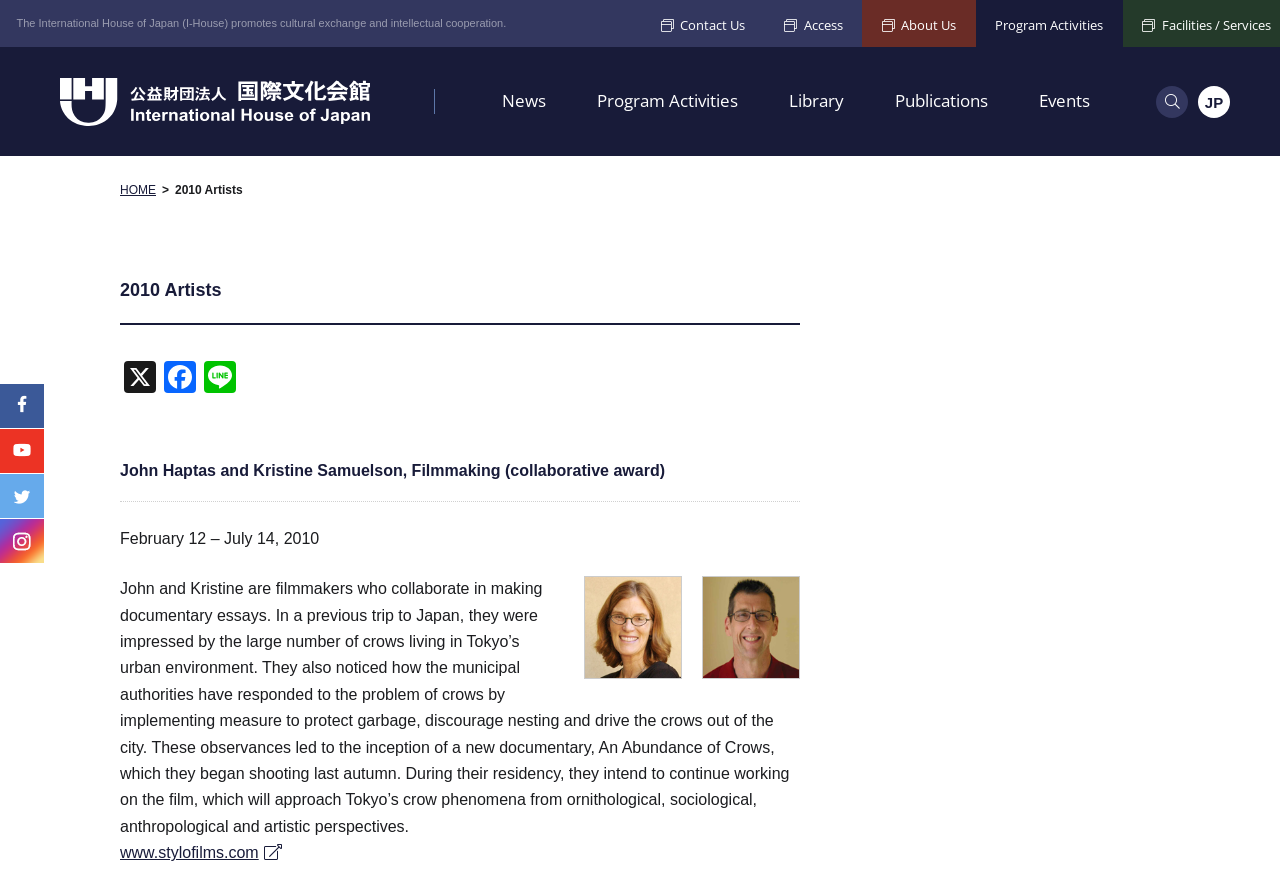Find the bounding box coordinates of the clickable area that will achieve the following instruction: "Visit About Us page".

[0.673, 0.0, 0.762, 0.053]